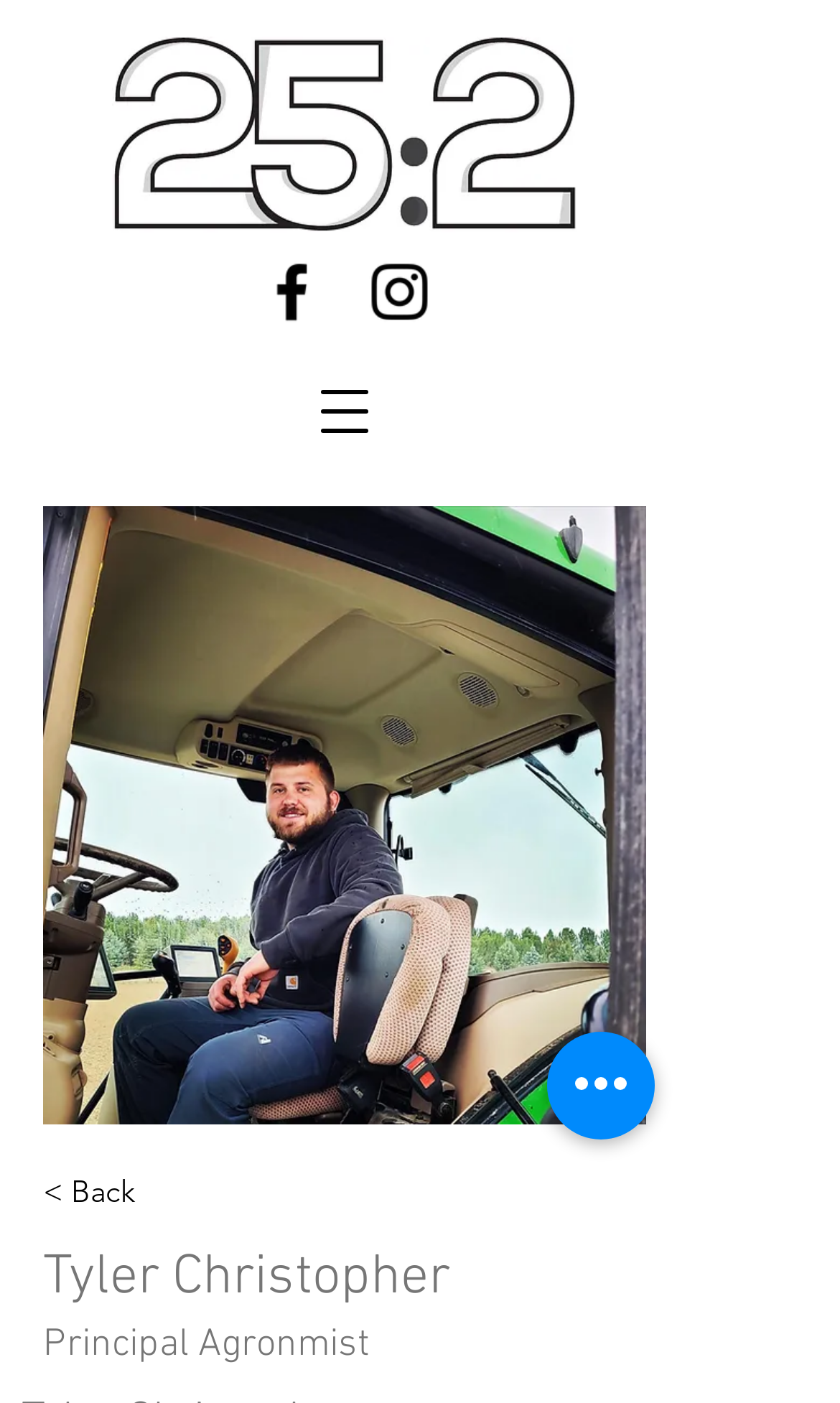Create a detailed summary of the webpage's content and design.

The webpage is about Tyler Christopher, a new team member at Nativcrop. At the top left, there is a logo of 25:2 Solutions, which is a clickable image. Next to the logo, there is a button to open the navigation menu. Below the logo, there is a social bar with two links. 

On the left side of the page, there is a large image of Tyler Christopher, taking up most of the vertical space. Above the image, there is a link to go back, and a heading that reads "Tyler Christopher". Below the image, there is a text that describes Tyler's role as a Principal Agronomist.

At the bottom right of the page, there is a button for quick actions.